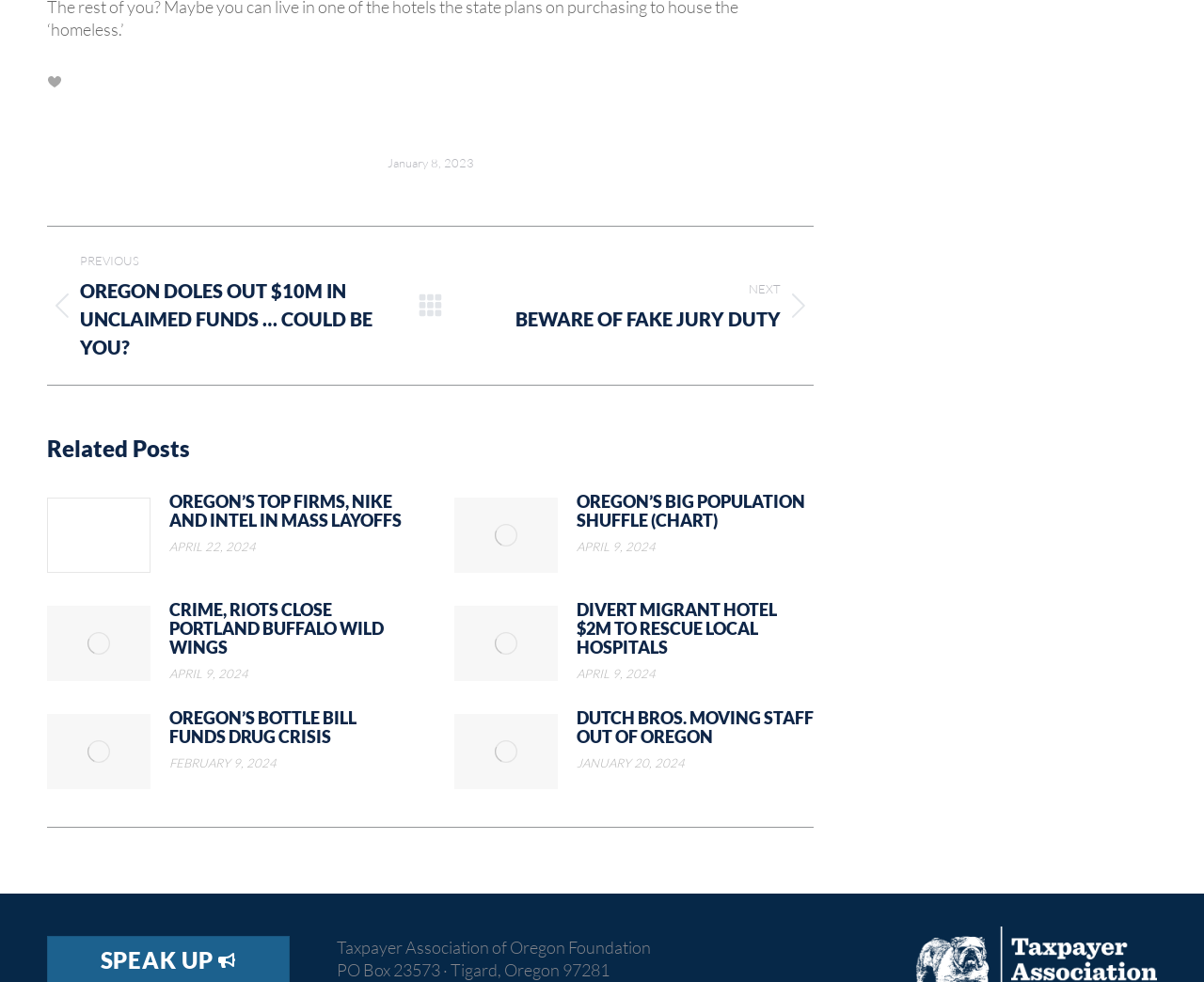Locate the bounding box coordinates of the clickable area to execute the instruction: "Check the date of the post 'OREGON’S TOP FIRMS, NIKE AND INTEL IN MASS LAYOFFS'". Provide the coordinates as four float numbers between 0 and 1, represented as [left, top, right, bottom].

[0.141, 0.546, 0.338, 0.568]